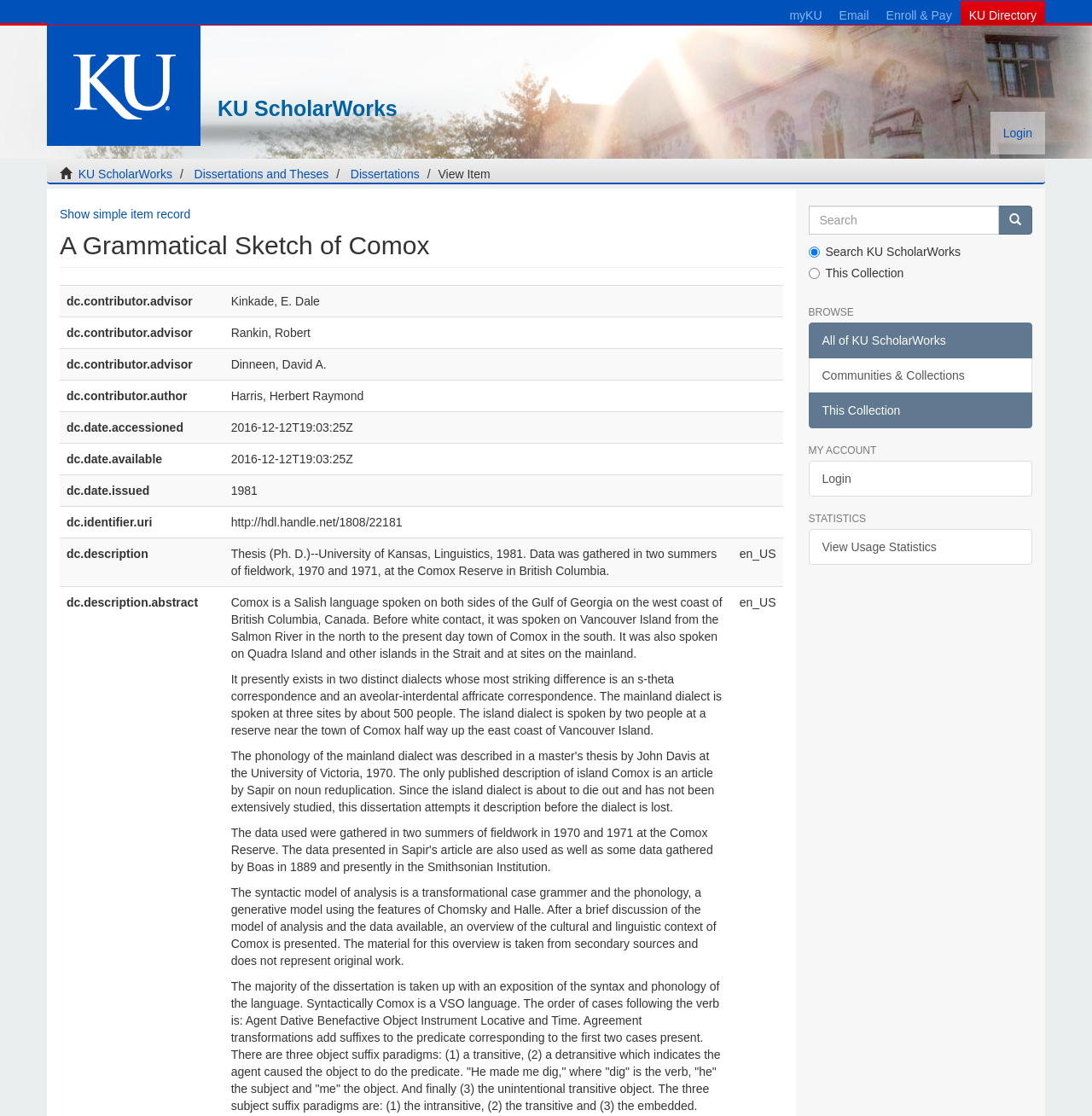Determine the coordinates of the bounding box that should be clicked to complete the instruction: "View the 'Communities & Collections' page". The coordinates should be represented by four float numbers between 0 and 1: [left, top, right, bottom].

[0.74, 0.32, 0.945, 0.352]